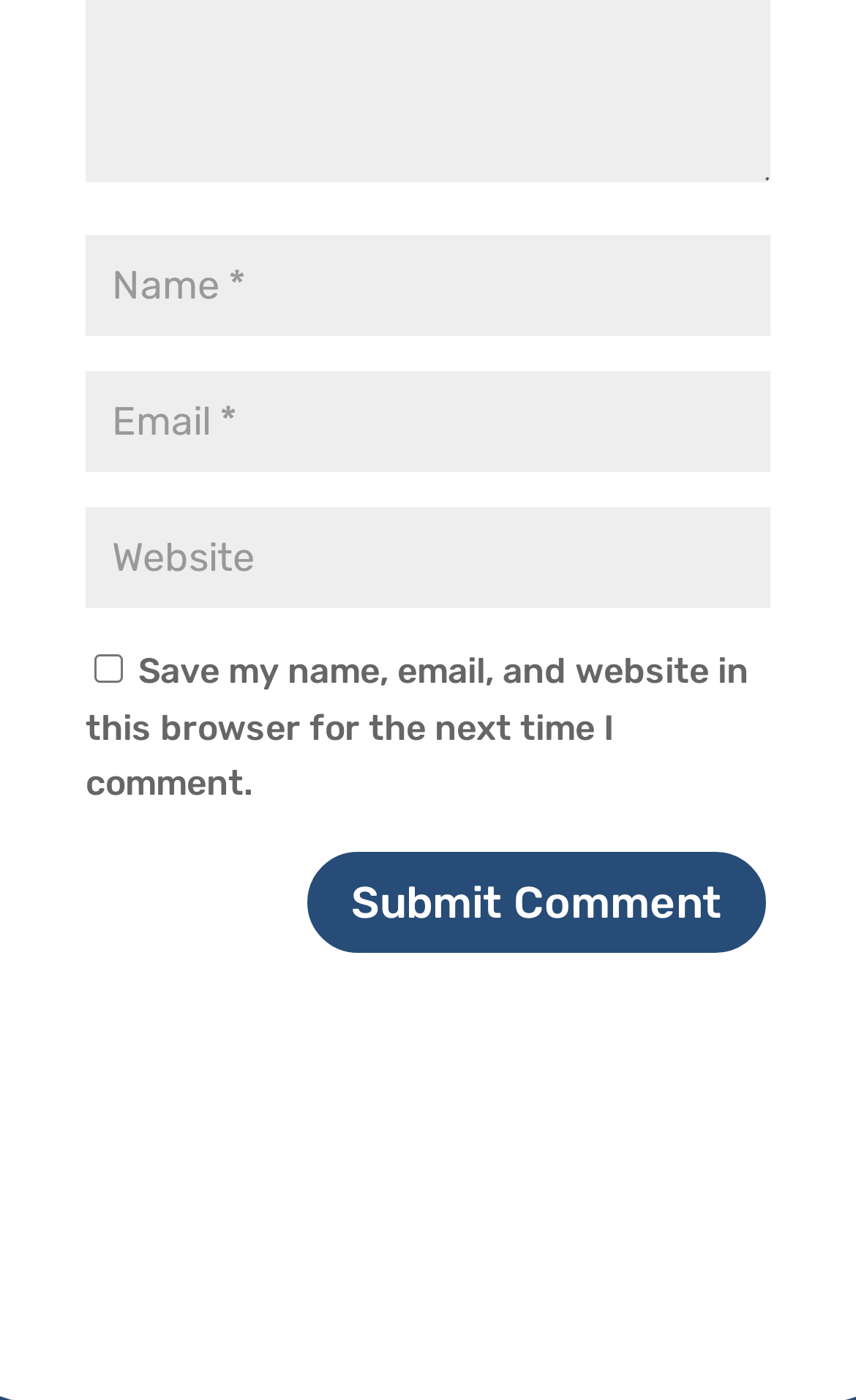How many textboxes are required?
Please give a detailed and elaborate explanation in response to the question.

There are three textboxes in total, and two of them have a property 'required: True', indicating that two textboxes are required.